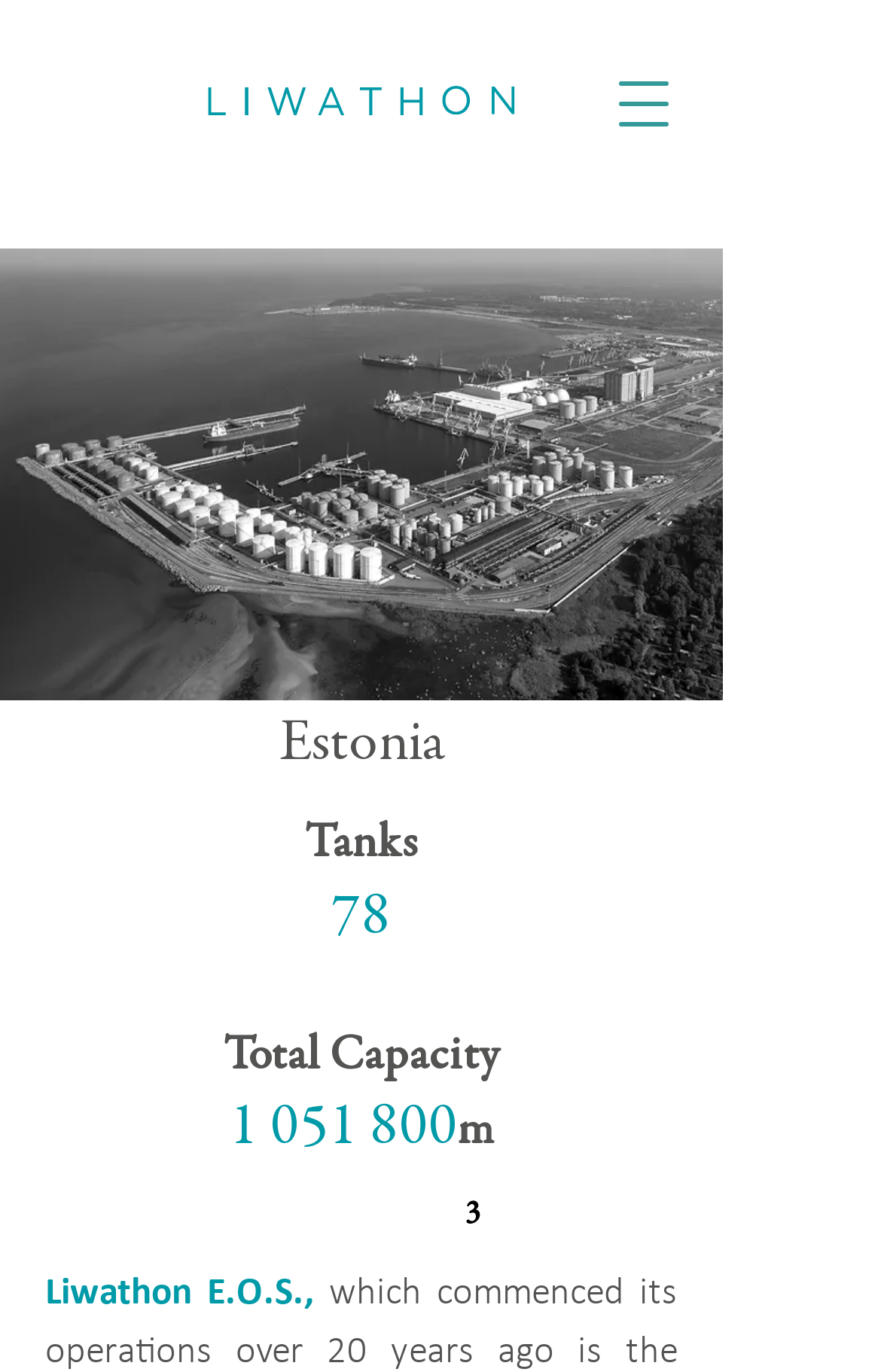How many images are in the slide show gallery?
Based on the image, answer the question with a single word or brief phrase.

1